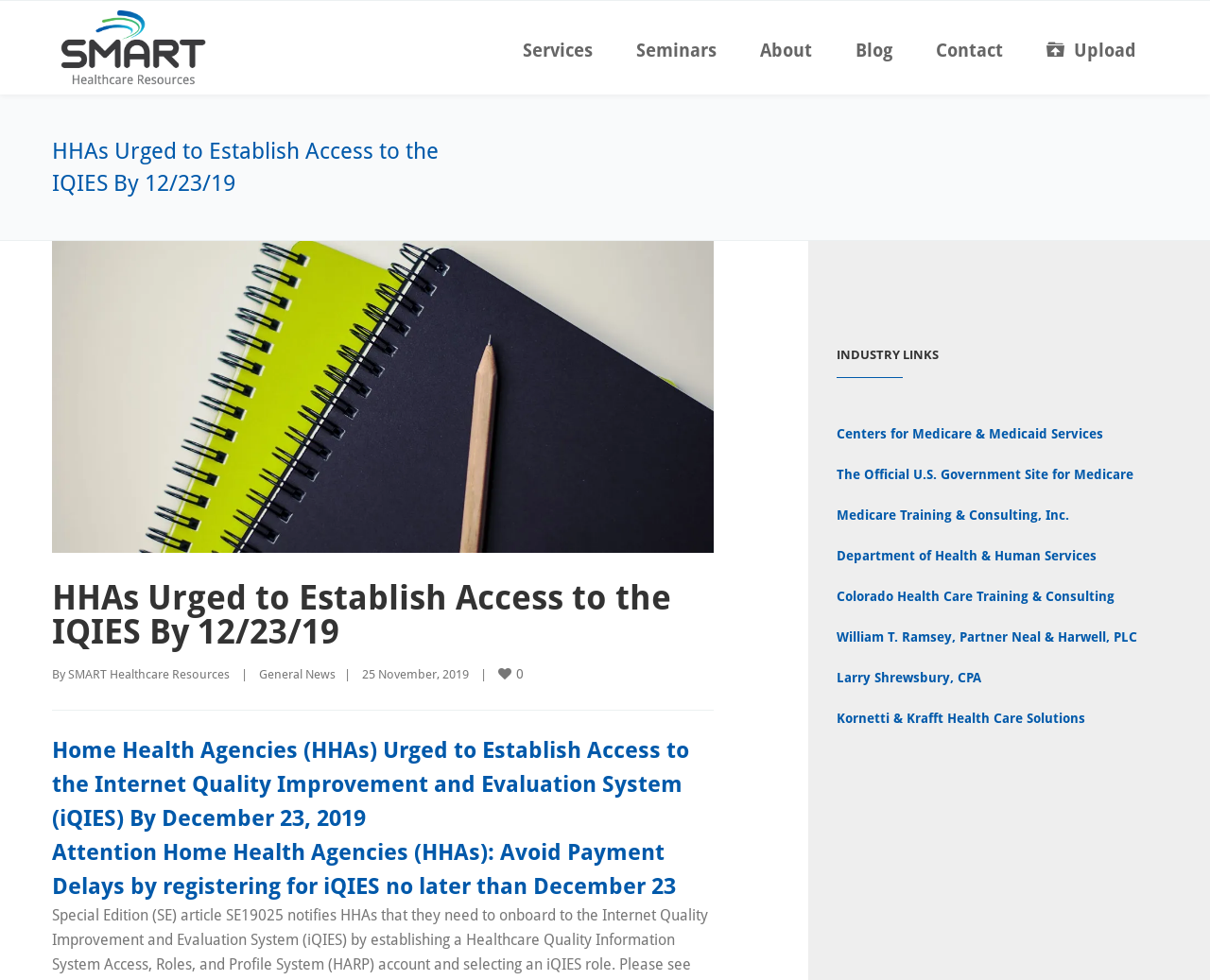Kindly provide the bounding box coordinates of the section you need to click on to fulfill the given instruction: "Visit Centers for Medicare & Medicaid Services".

[0.691, 0.435, 0.912, 0.45]